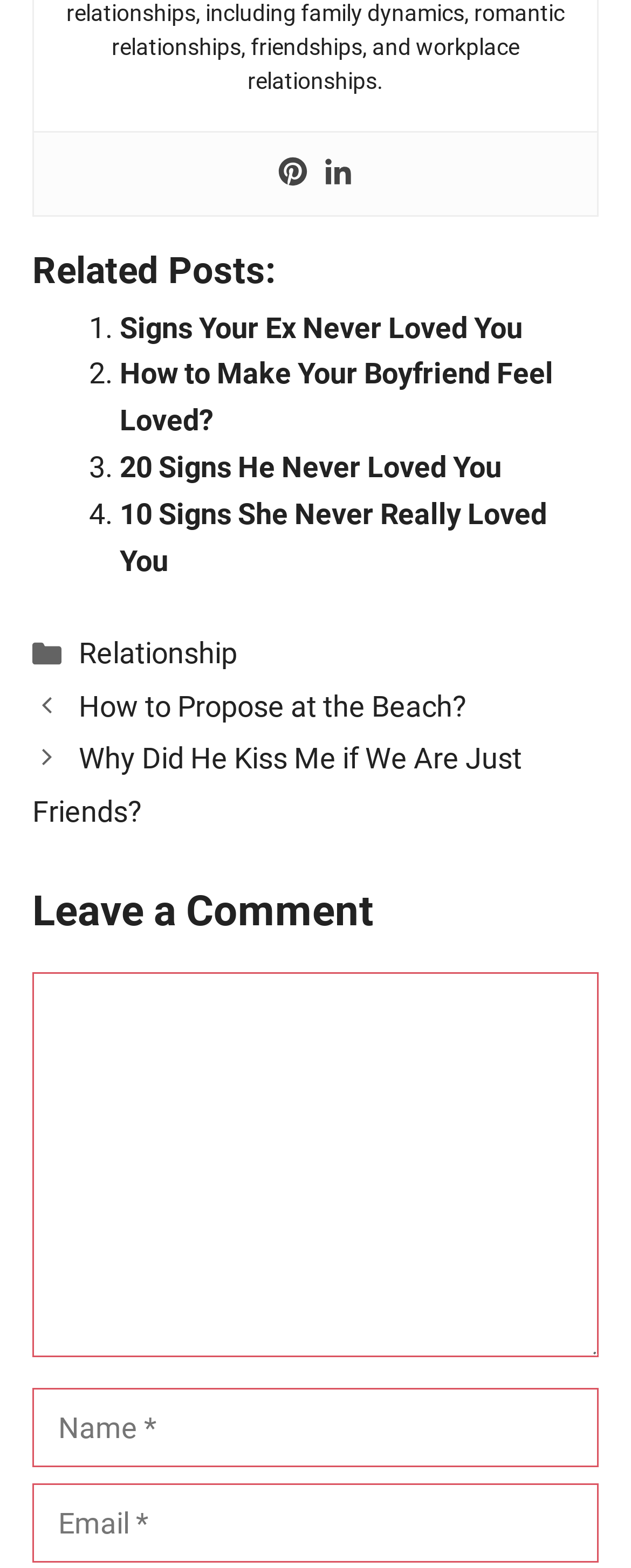Highlight the bounding box coordinates of the element that should be clicked to carry out the following instruction: "Click on the 'How to Propose at the Beach?' link". The coordinates must be given as four float numbers ranging from 0 to 1, i.e., [left, top, right, bottom].

[0.125, 0.439, 0.741, 0.461]